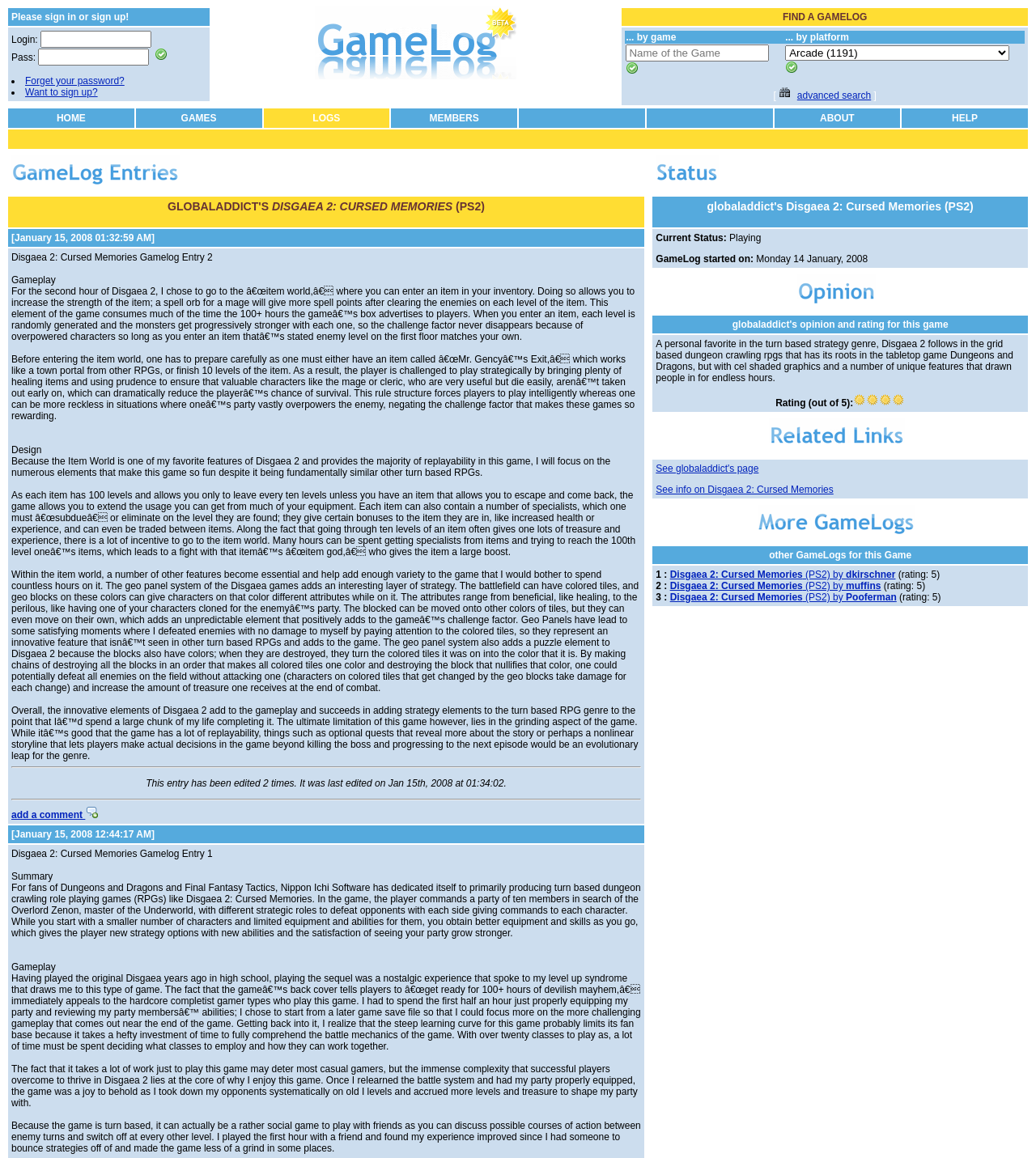Please provide the bounding box coordinates for the UI element as described: "name="GameNameFindLog" placeholder="Name of the Game"". The coordinates must be four floats between 0 and 1, represented as [left, top, right, bottom].

[0.604, 0.038, 0.742, 0.053]